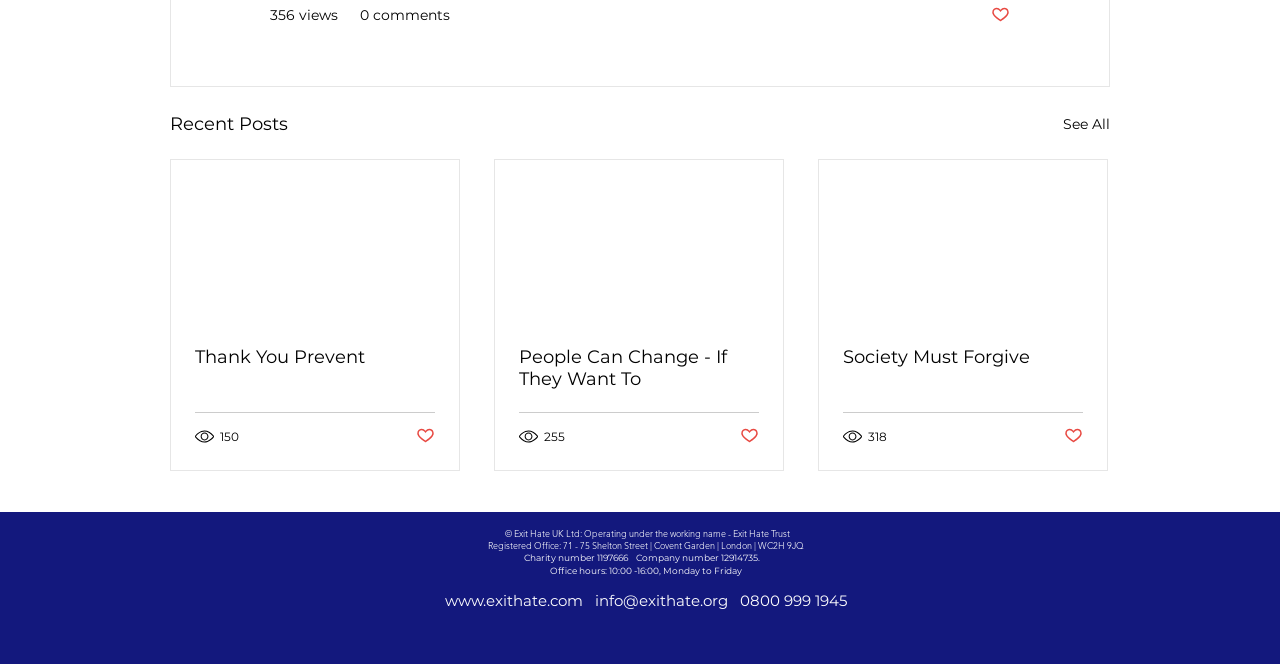What is the title of the second post?
Provide a detailed and well-explained answer to the question.

I found the answer by looking at the second post's title, which is a link with the text 'People Can Change - If They Want To'.